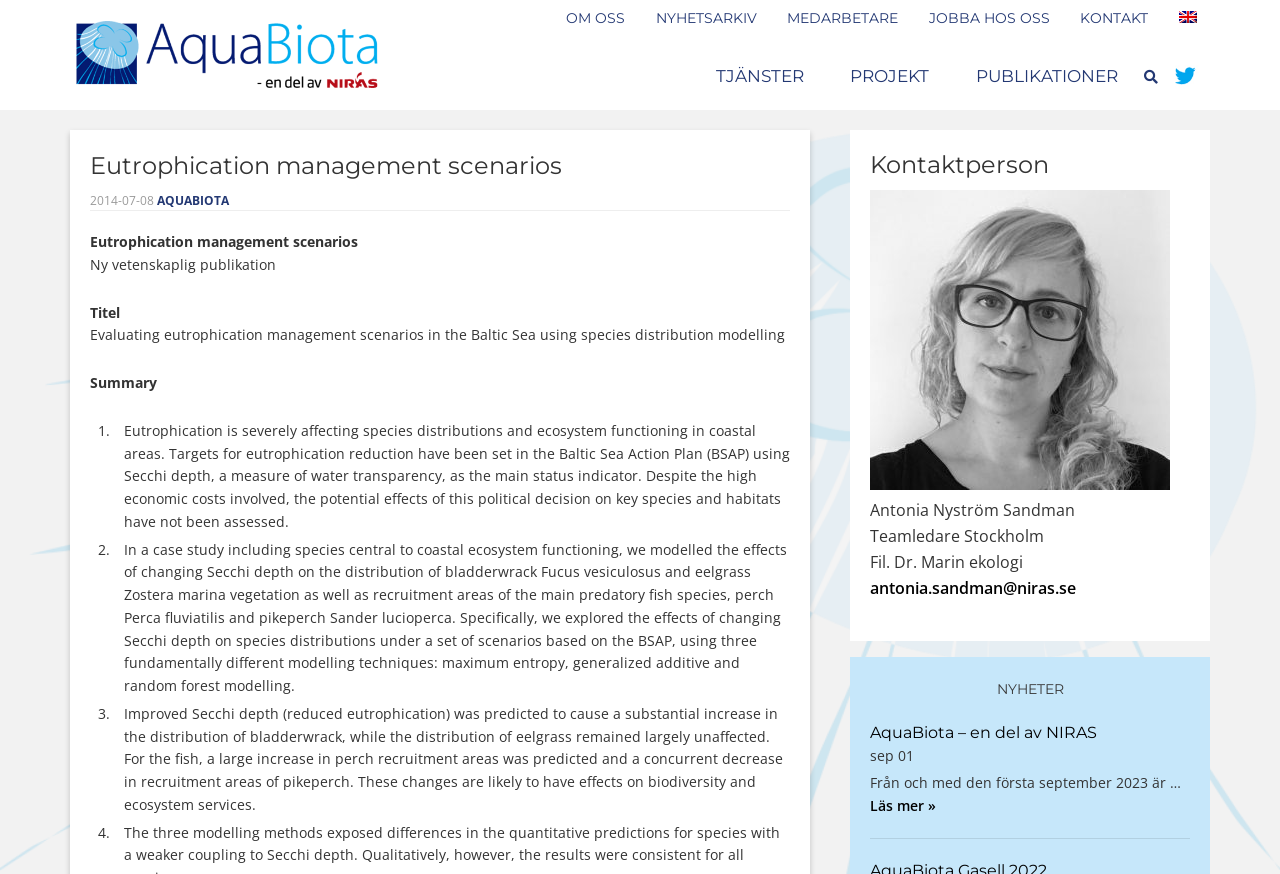What is the name of the contact person?
Kindly answer the question with as much detail as you can.

The name of the contact person can be found in the 'Kontaktperson' section of the webpage, where it is written as 'Antonia Nyström Sandman'.